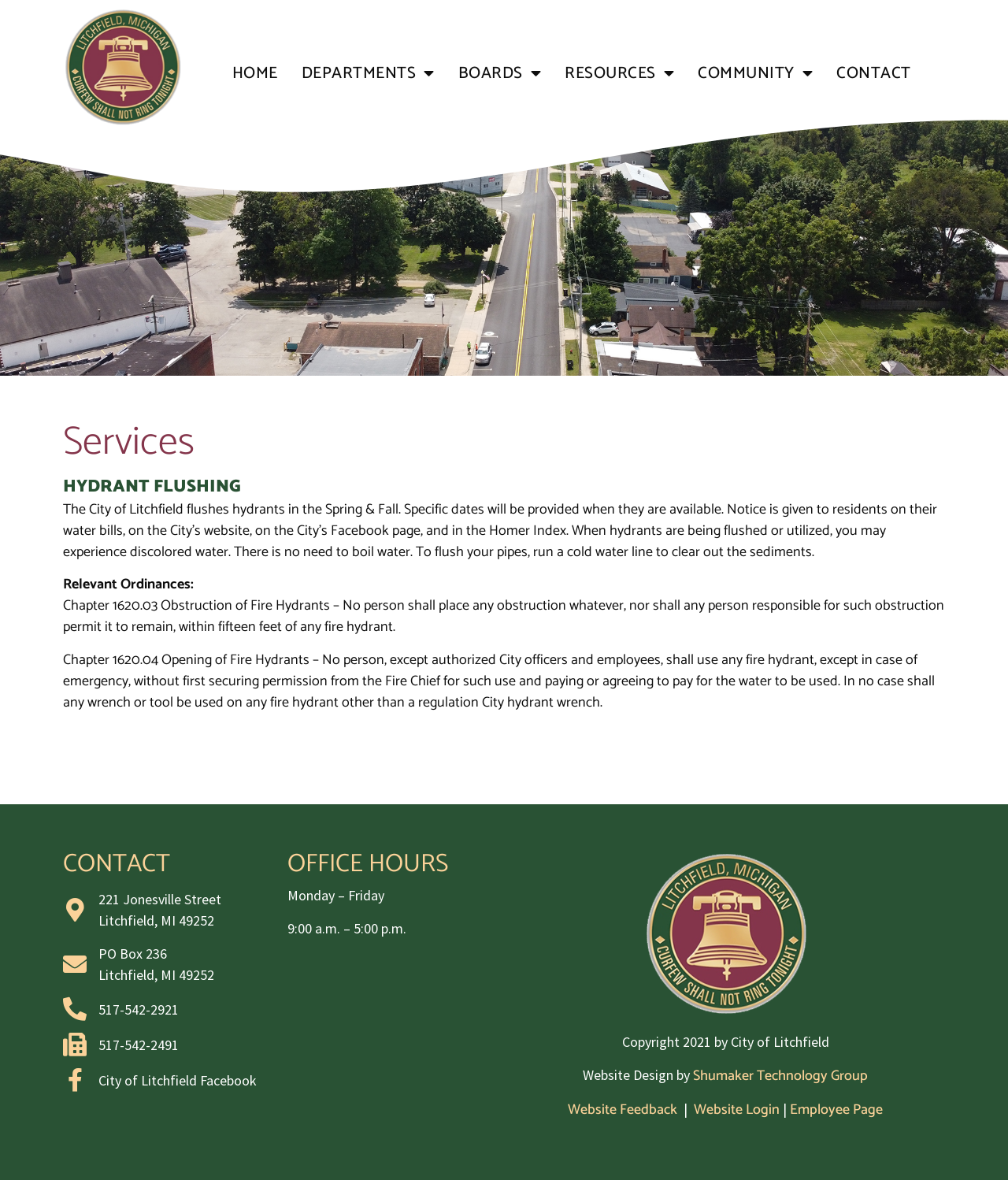Please determine the bounding box coordinates of the element to click in order to execute the following instruction: "Contact the City of Litchfield". The coordinates should be four float numbers between 0 and 1, specified as [left, top, right, bottom].

[0.818, 0.047, 0.915, 0.078]